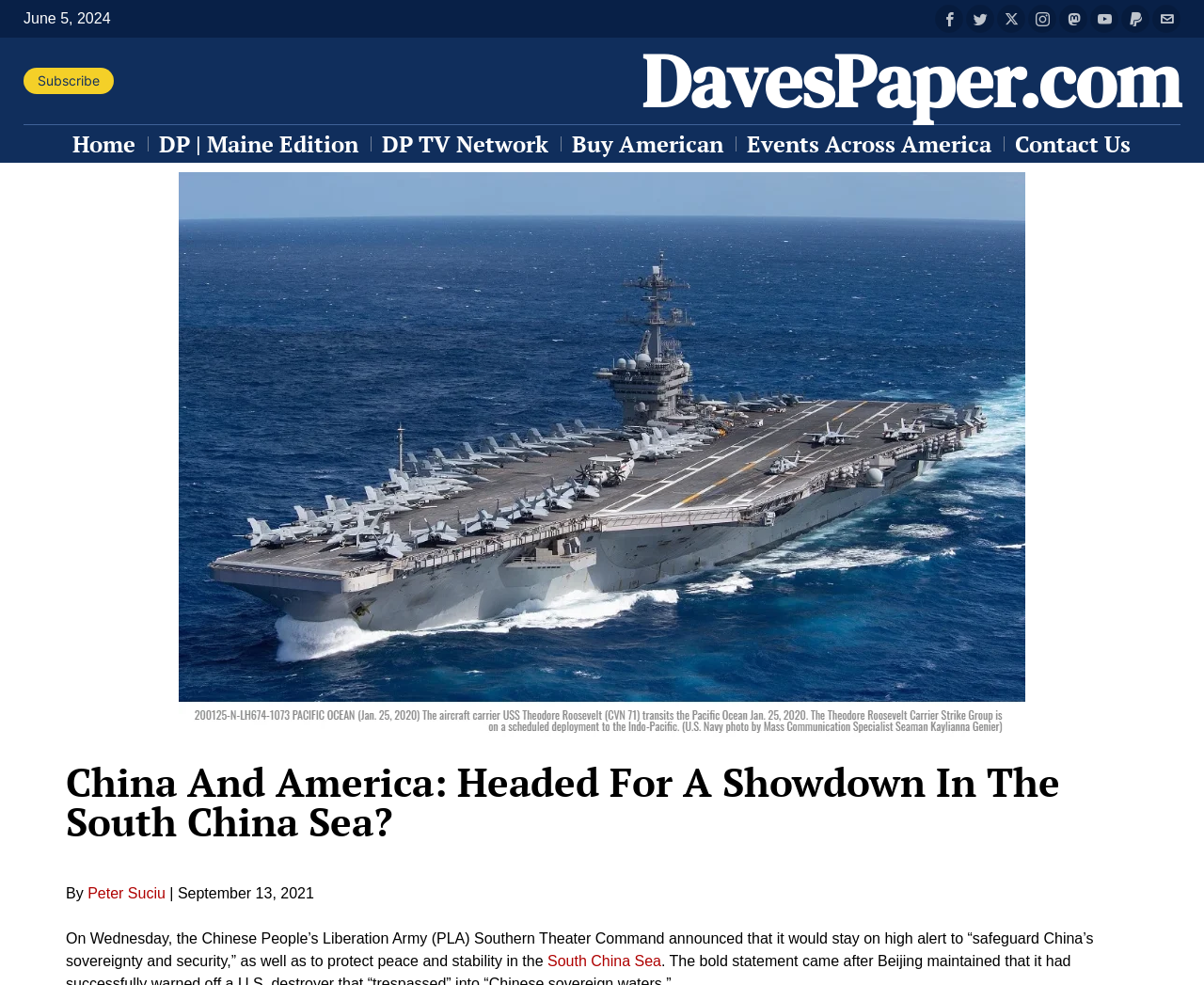Identify and extract the main heading from the webpage.

China And America: Headed For A Showdown In The South China Sea?